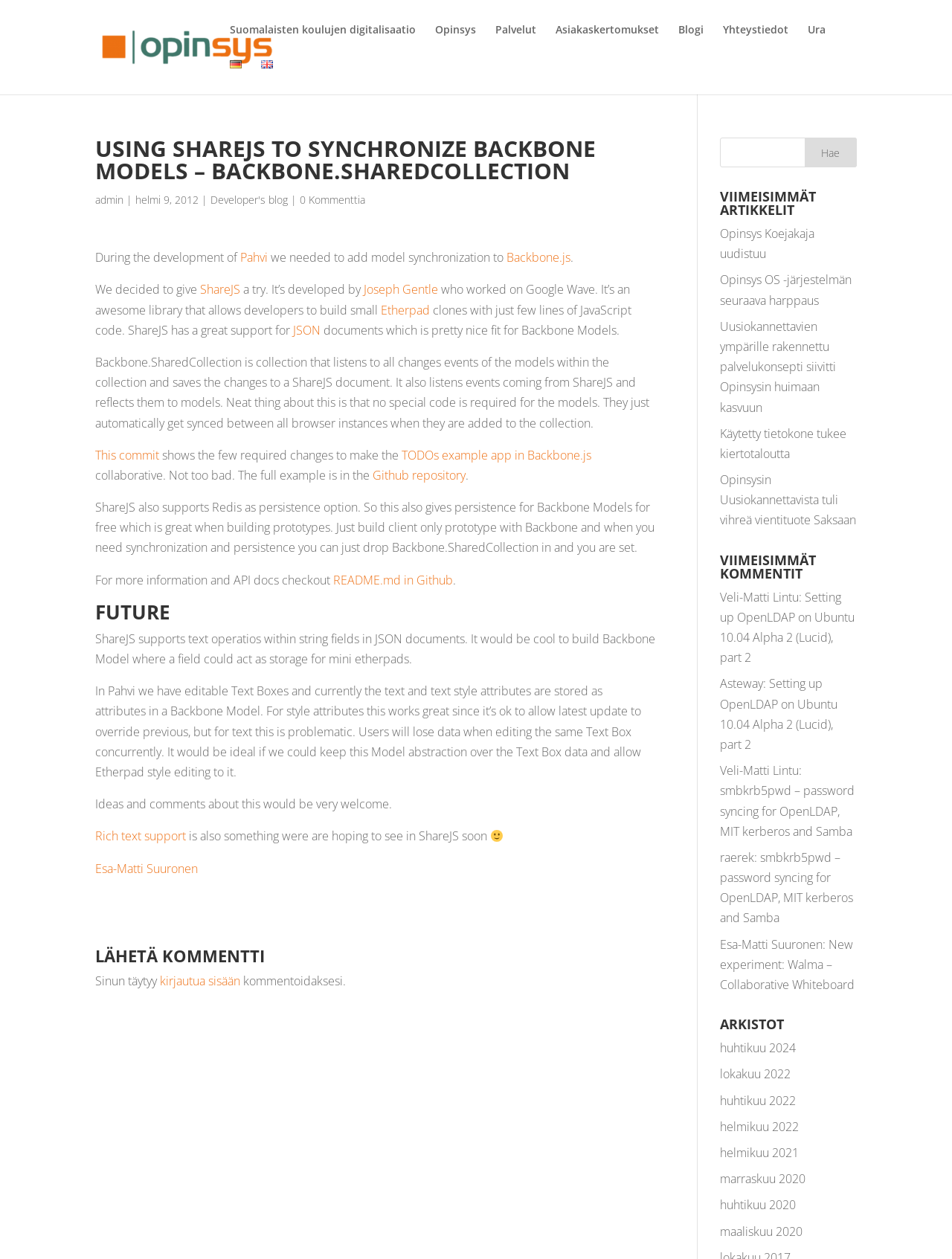Please specify the coordinates of the bounding box for the element that should be clicked to carry out this instruction: "leave a comment". The coordinates must be four float numbers between 0 and 1, formatted as [left, top, right, bottom].

[0.1, 0.752, 0.689, 0.771]